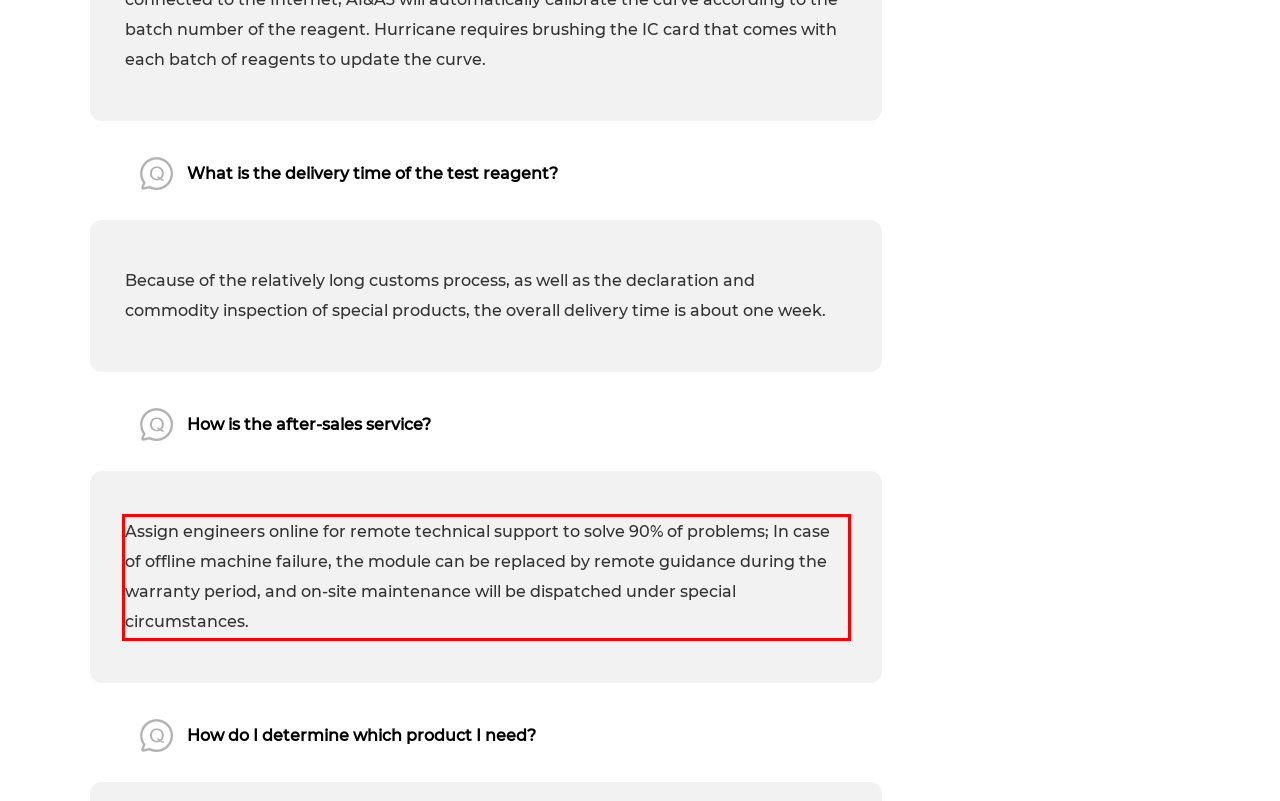In the given screenshot, locate the red bounding box and extract the text content from within it.

Assign engineers online for remote technical support to solve 90% of problems; In case of offline machine failure, the module can be replaced by remote guidance during the warranty period, and on-site maintenance will be dispatched under special circumstances.